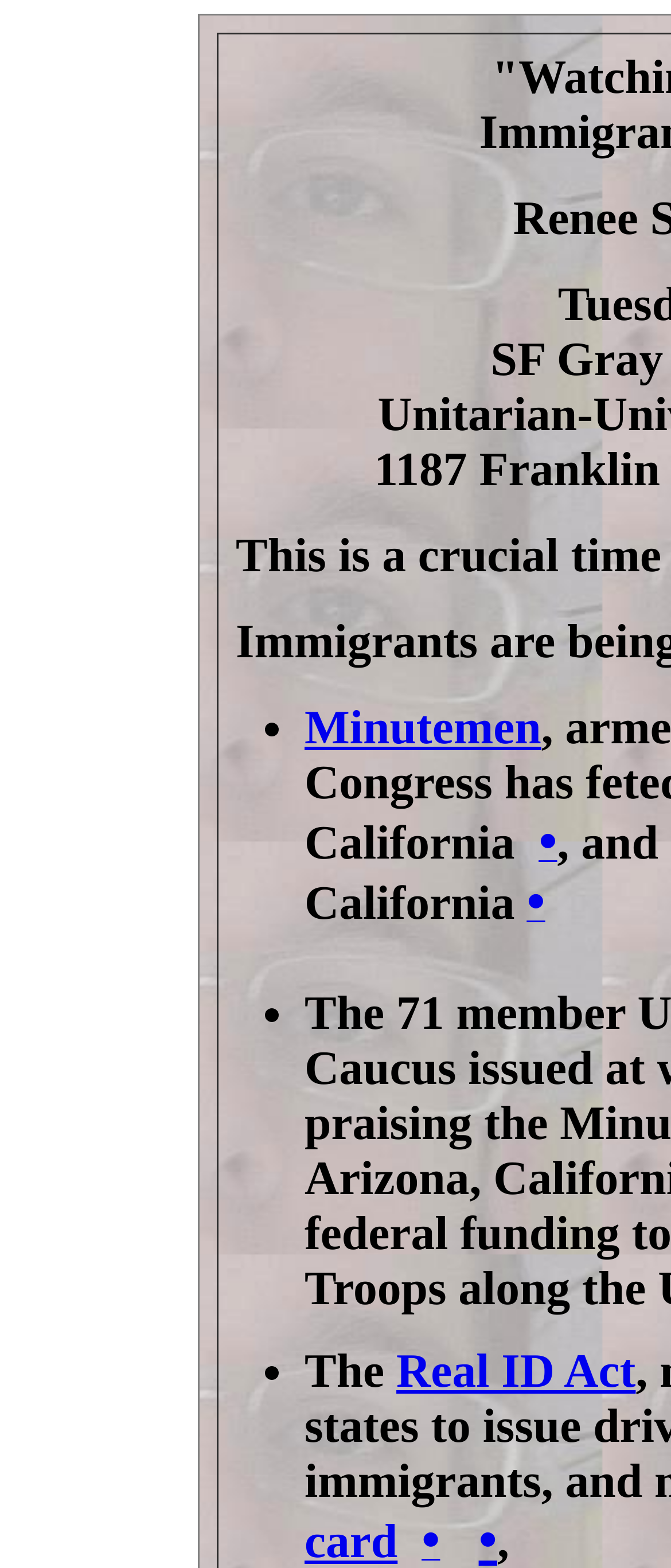Explain the features and main sections of the webpage comprehensively.

The webpage appears to be a list of attacks on immigrants' and citizens' civil liberties. At the top, there is a title "Attacks on Immigrants' and Citizens' Civil Liberties". Below the title, there is a list of items, each marked with a bullet point (•). The first item on the list is a link to "Minutemen", which is positioned near the top-left of the page. 

To the right of "Minutemen", there are two more bullet points, each followed by a link, but the text of these links is not specified. 

Further down the list, there is another bullet point, followed by a link to "Real ID Act", which is positioned near the bottom-left of the page. 

Finally, there is one more bullet point at the very bottom of the list, followed by another link, but the text of this link is also not specified.